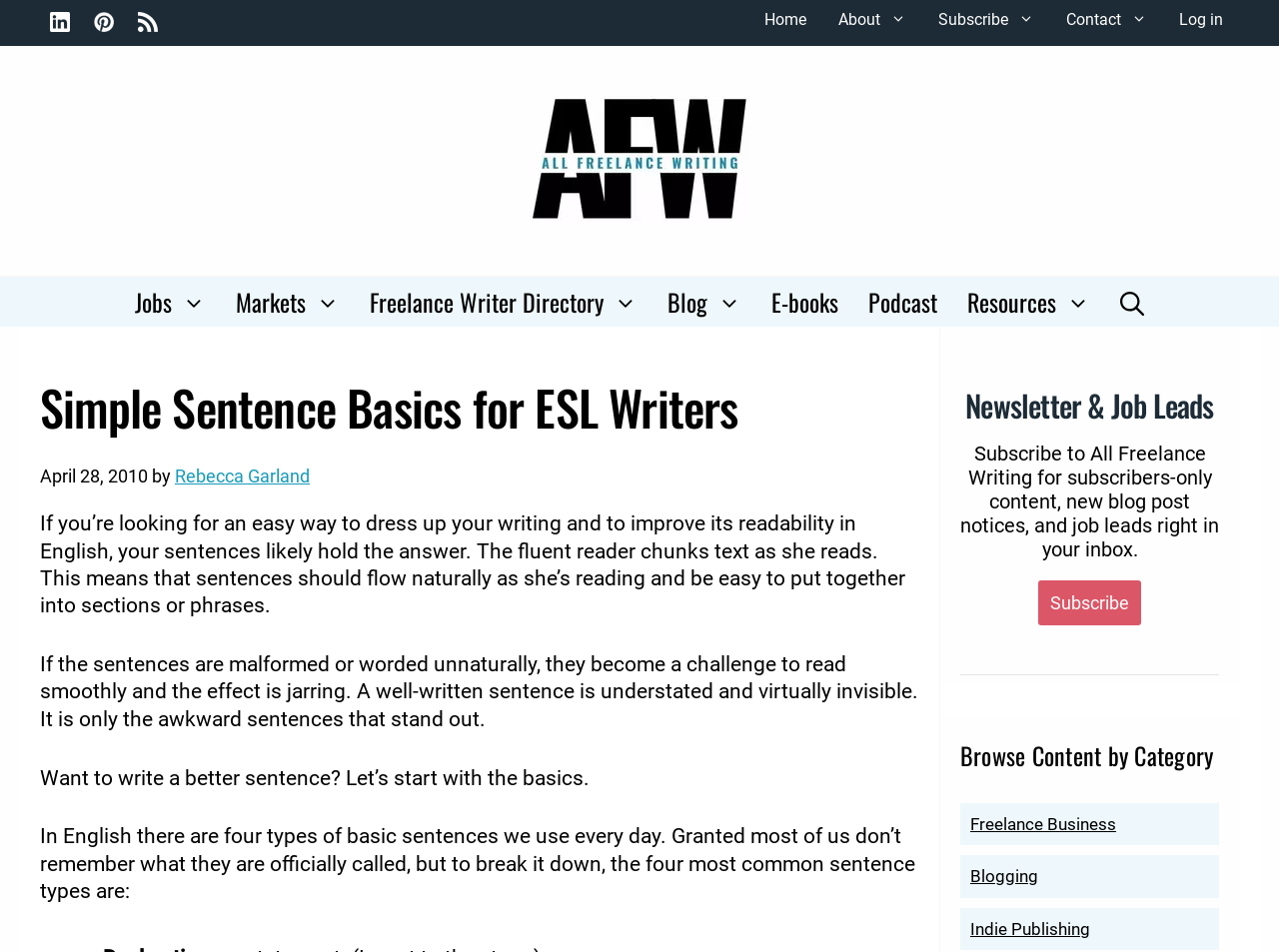Mark the bounding box of the element that matches the following description: "Freelance Writer Directory".

[0.277, 0.291, 0.51, 0.343]